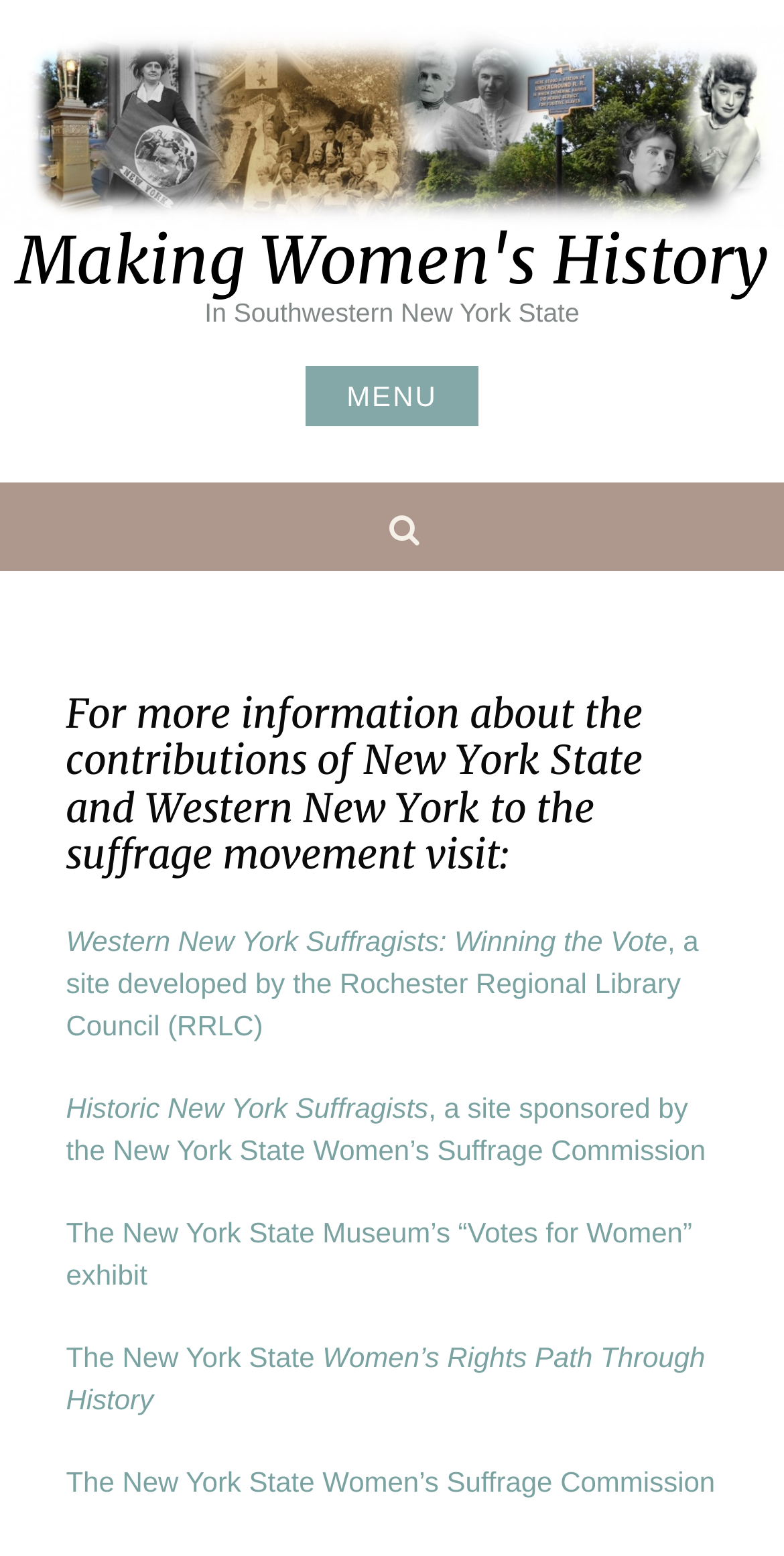What region is mentioned in the text 'In Southwestern New York State'?
From the details in the image, provide a complete and detailed answer to the question.

The text 'In Southwestern New York State' explicitly mentions the region of Southwestern New York State, which is likely referring to a geographic area in New York State.